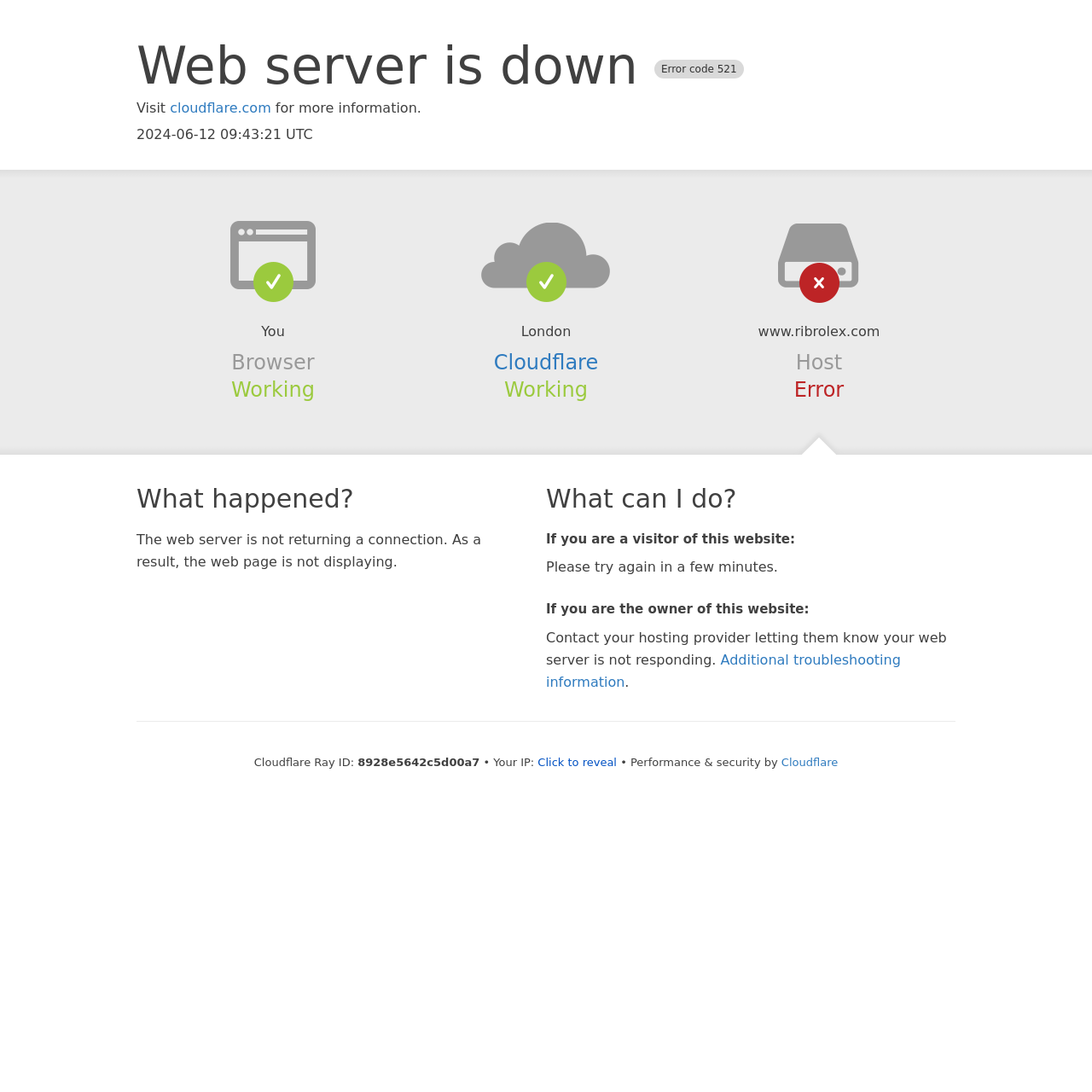Identify the bounding box coordinates of the HTML element based on this description: "cloudflare.com".

[0.156, 0.092, 0.248, 0.107]